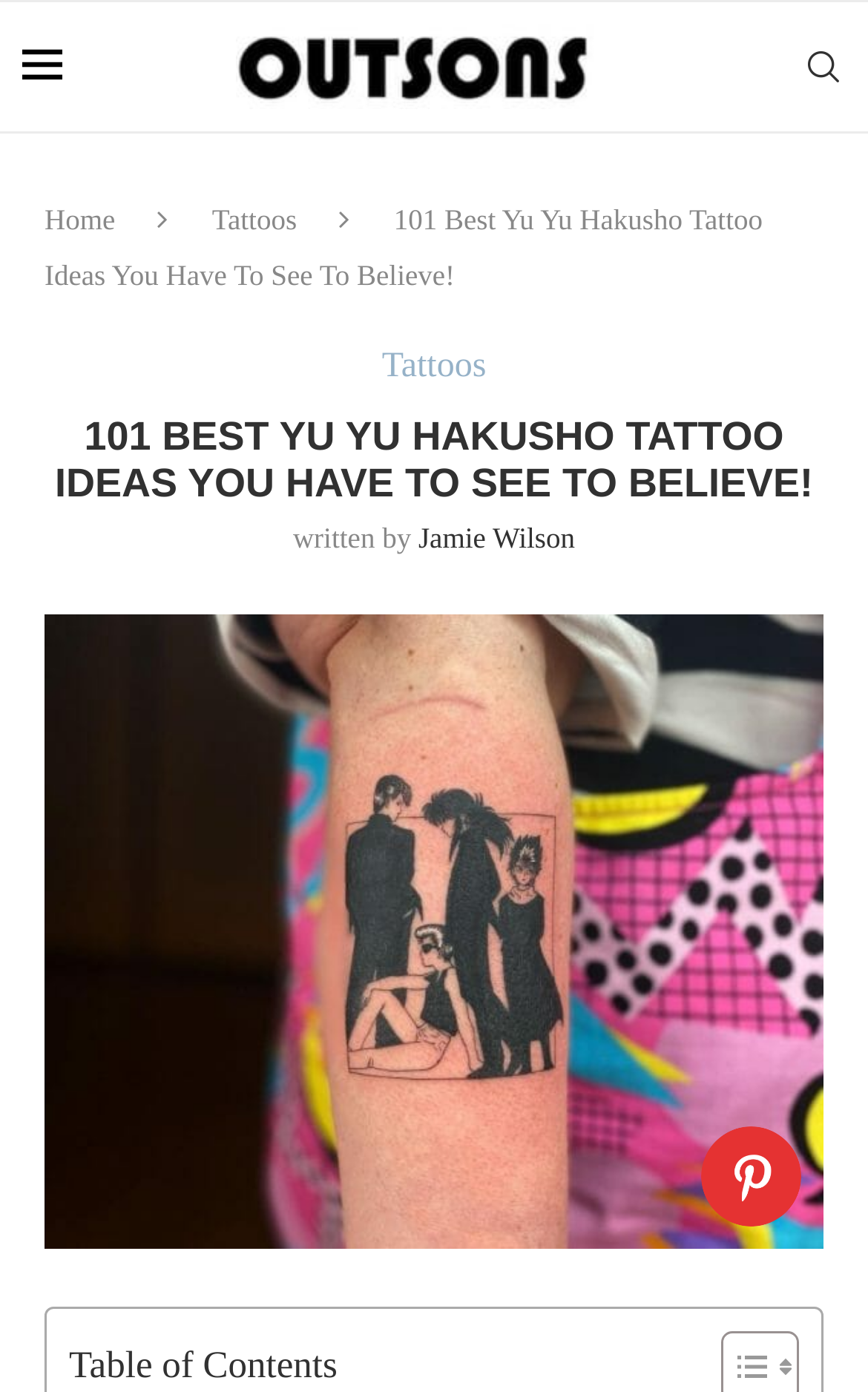Respond with a single word or phrase:
What is the website about?

Yu Yu Hakusho tattoos